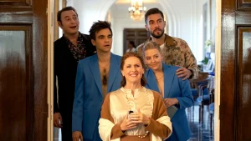What color are the men's jackets?
Examine the image closely and answer the question with as much detail as possible.

The men in the background are wearing vibrant blue and patterned jackets, which adds a touch of humor and flair to the composition, creating a lively and playful atmosphere.